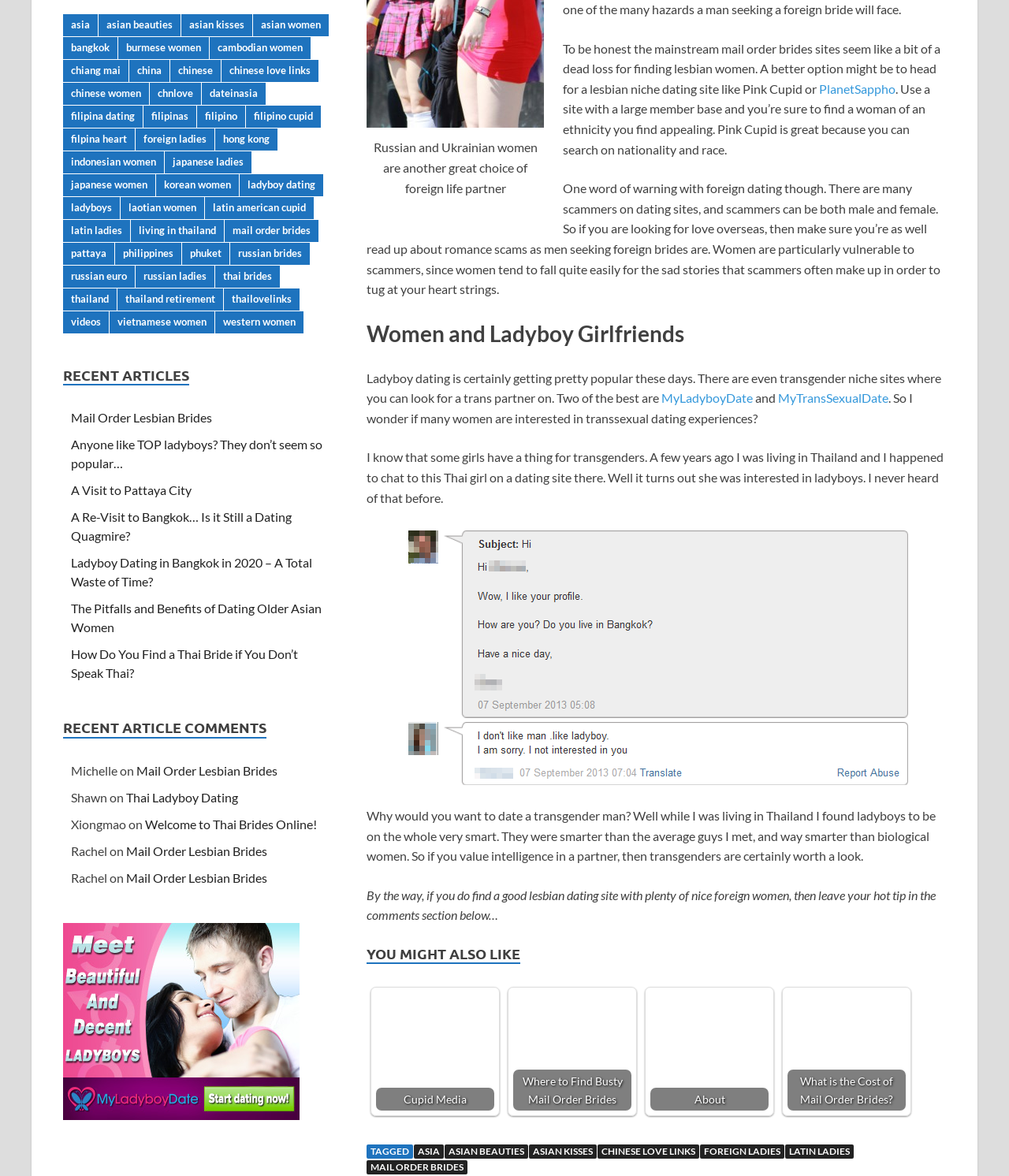What is the section 'YOU MIGHT ALSO LIKE' about?
Provide an in-depth and detailed answer to the question.

The section 'YOU MIGHT ALSO LIKE' appears to be a collection of related links, including Cupid Media, Where to Find Busty Mail Order Brides, About, and What is the Cost of Mail Order Brides.